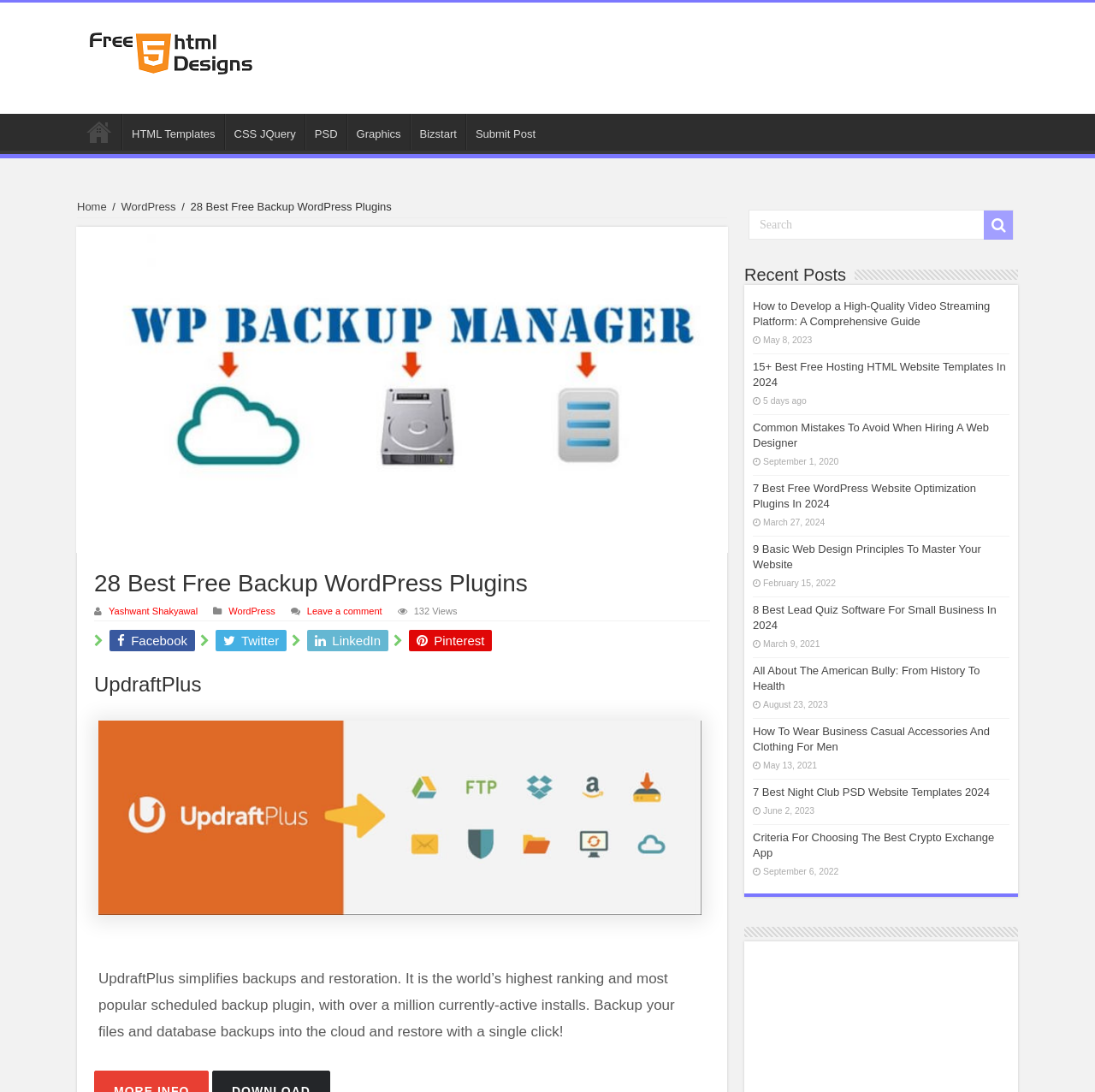Determine the bounding box coordinates for the area that should be clicked to carry out the following instruction: "Click on the 'Home' link".

[0.07, 0.104, 0.111, 0.137]